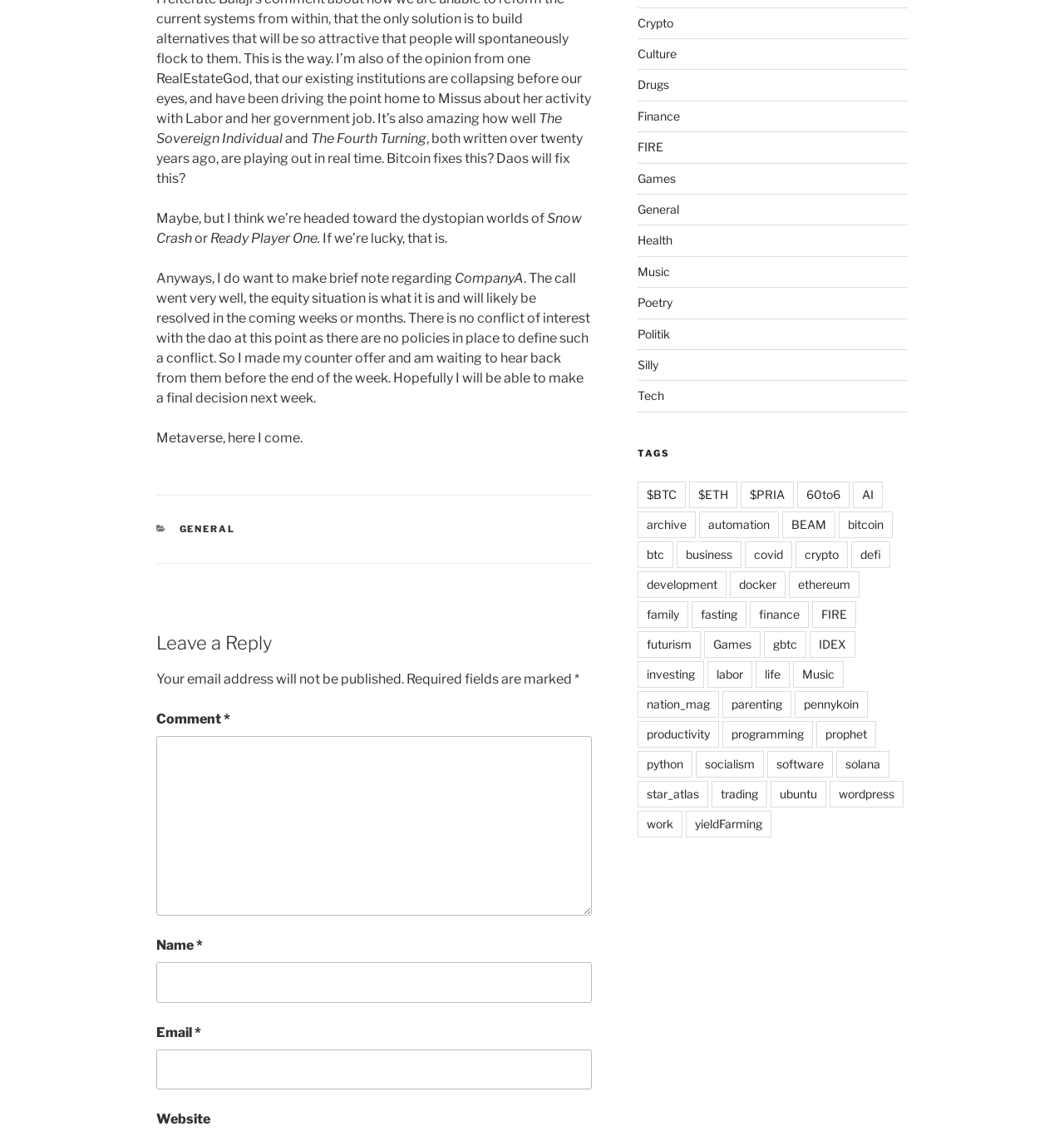How many categories are listed in the footer?
Analyze the image and deliver a detailed answer to the question.

There is only one category listed in the footer which is 'GENERAL'.